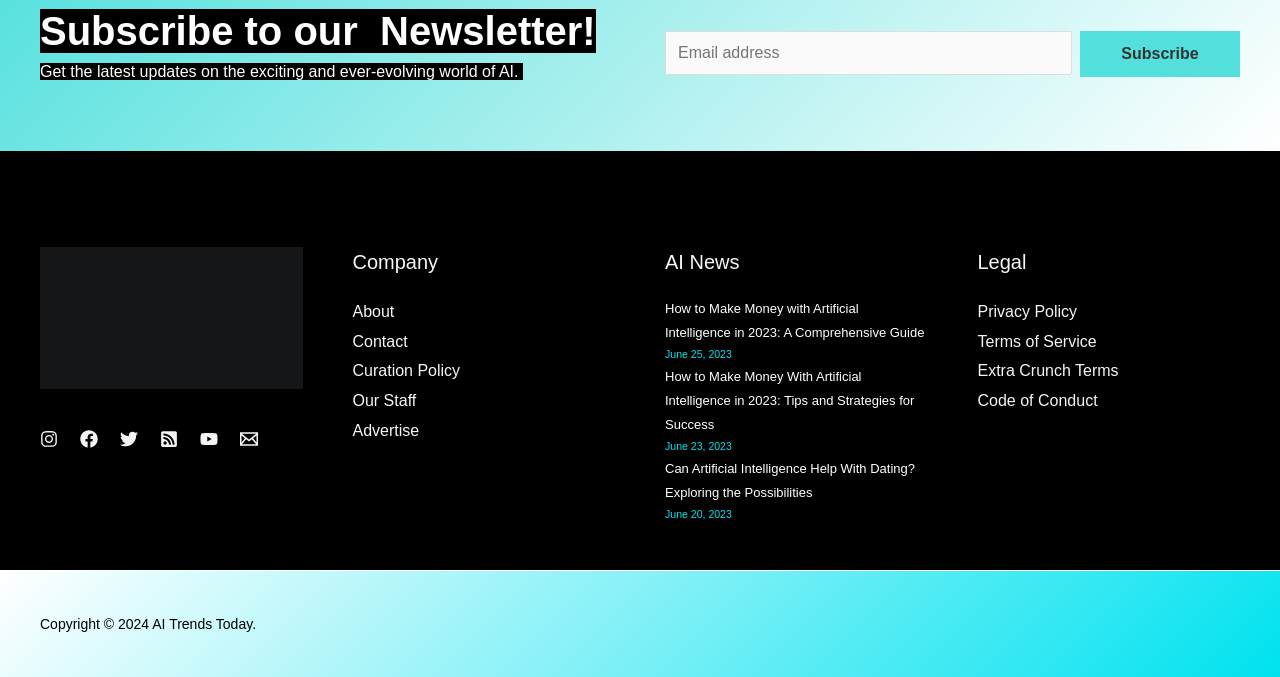What categories are listed under the 'Company' section?
Please give a detailed and thorough answer to the question, covering all relevant points.

The webpage has a 'Company' section with a navigation menu that lists various categories, including About, Contact, Curation Policy, Our Staff, and Advertise, which are likely related to the company's information and services.